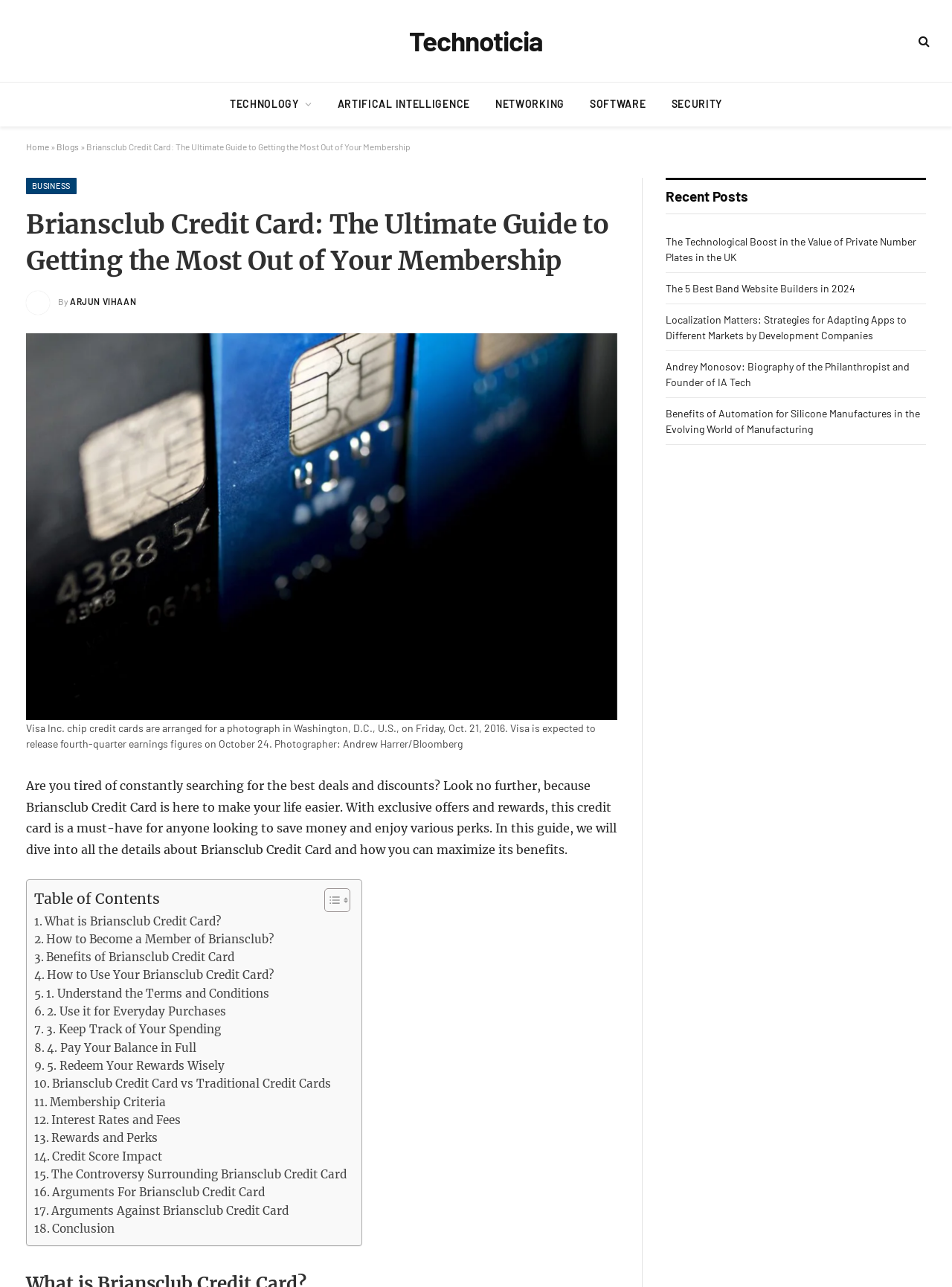Please give a succinct answer to the question in one word or phrase:
What is the author of the article?

Arjun Vihaan